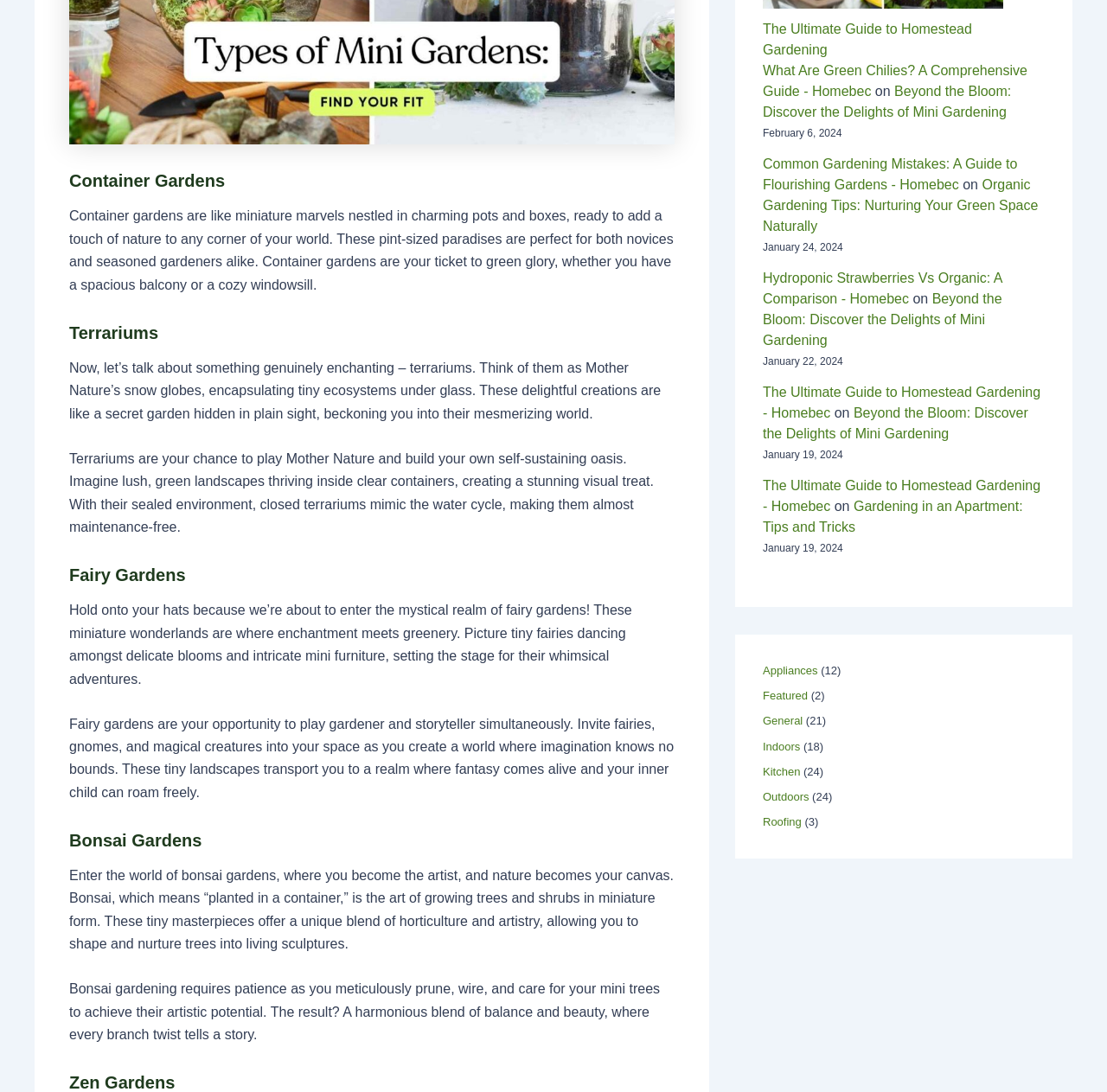Determine the bounding box coordinates of the clickable region to execute the instruction: "Check the link to 'Gardening in an Apartment: Tips and Tricks'". The coordinates should be four float numbers between 0 and 1, denoted as [left, top, right, bottom].

[0.689, 0.457, 0.924, 0.489]